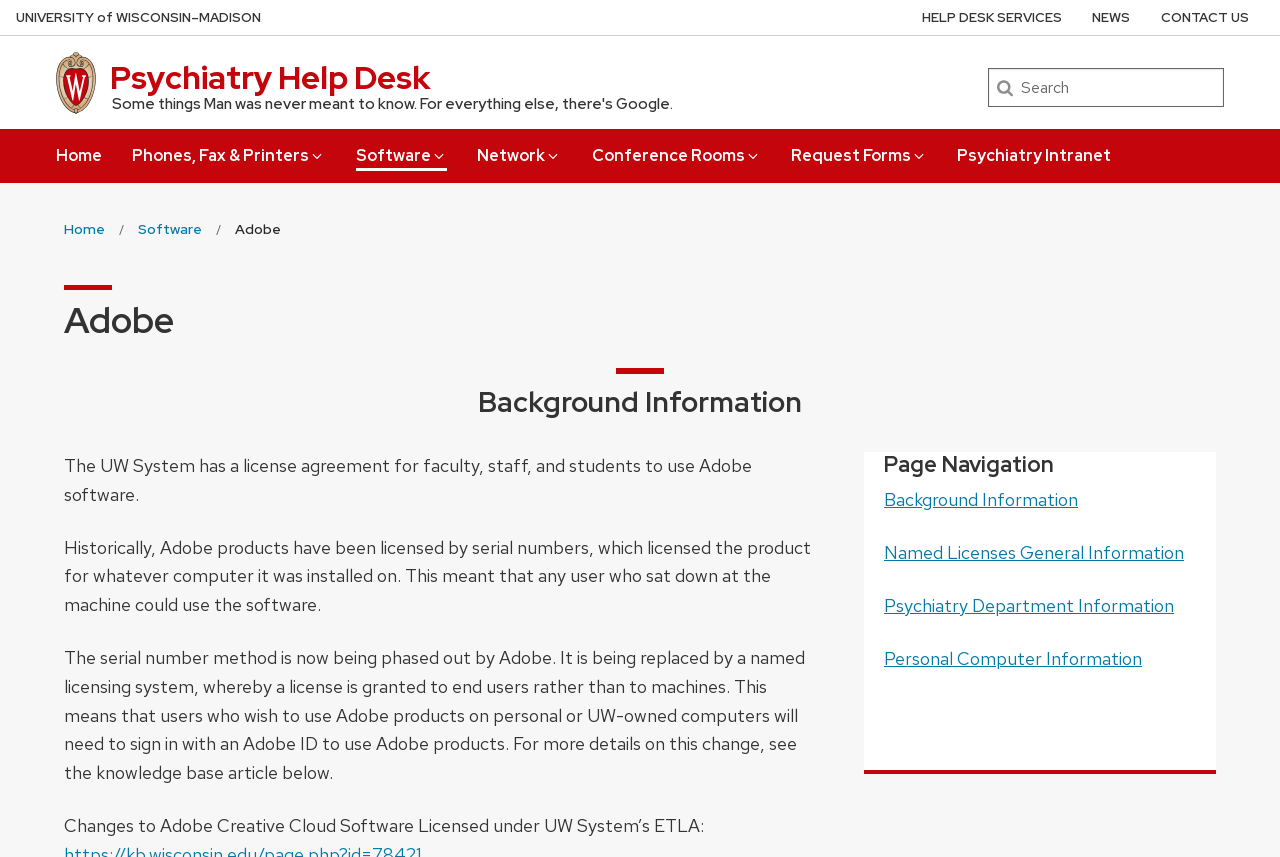What is the purpose of the search box?
Look at the screenshot and respond with a single word or phrase.

To search the website